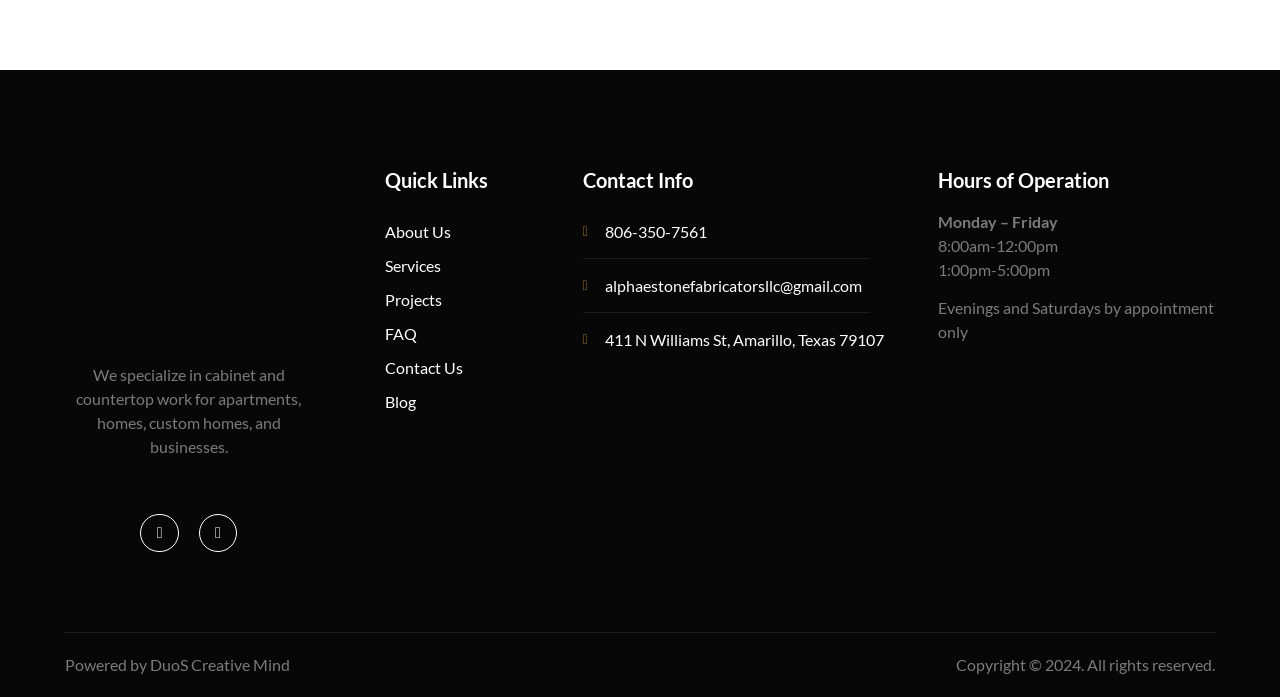Provide a short answer using a single word or phrase for the following question: 
What is the company's email address?

alphaestonefabricatorsllc@gmail.com